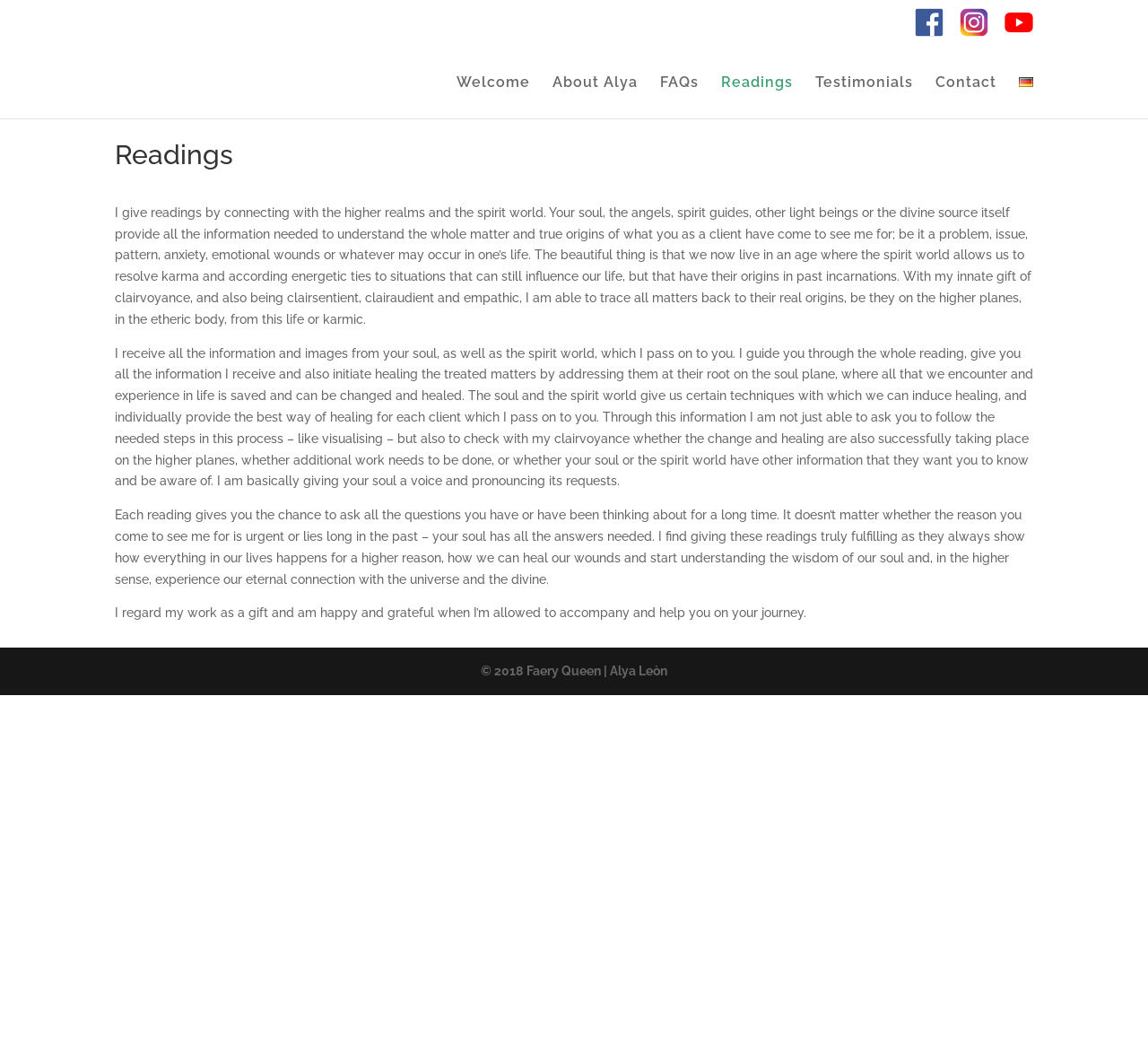Locate the bounding box coordinates of the area you need to click to fulfill this instruction: 'Click on the 'Deutsch' link'. The coordinates must be in the form of four float numbers ranging from 0 to 1: [left, top, right, bottom].

[0.888, 0.072, 0.9, 0.112]